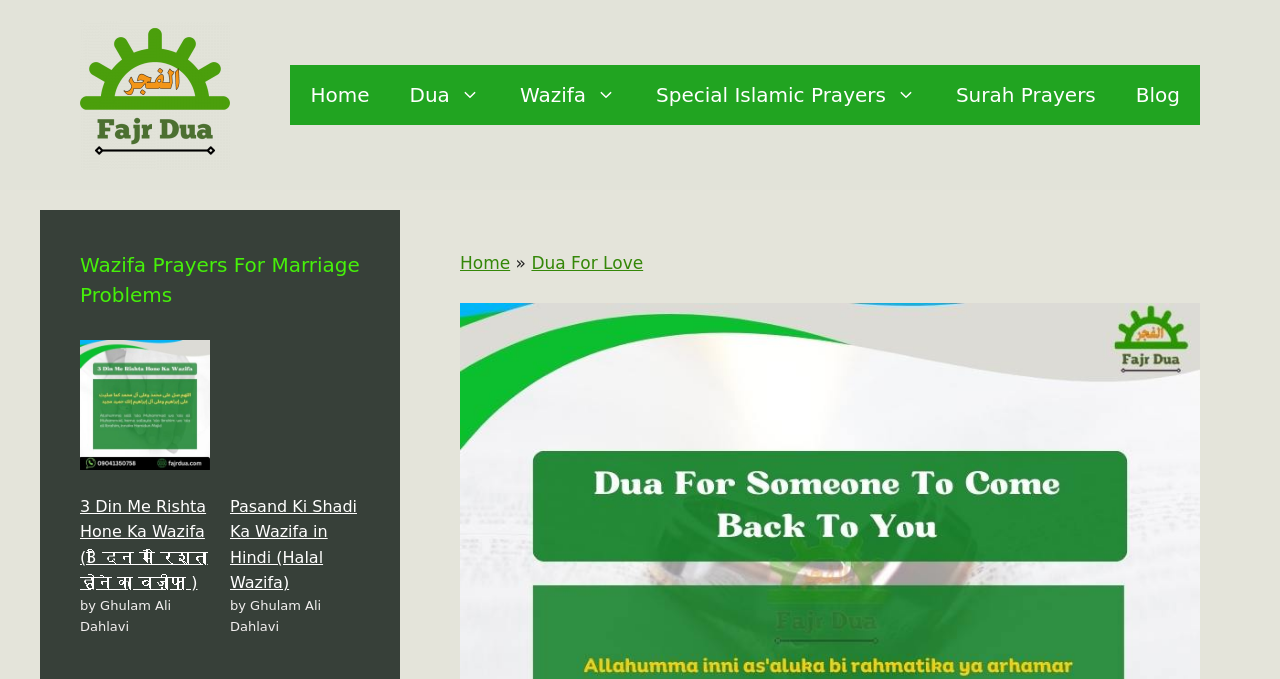Can you find the bounding box coordinates for the element that needs to be clicked to execute this instruction: "View Pasand Ki Shadi Ka Wazifa image"? The coordinates should be given as four float numbers between 0 and 1, i.e., [left, top, right, bottom].

[0.18, 0.501, 0.281, 0.692]